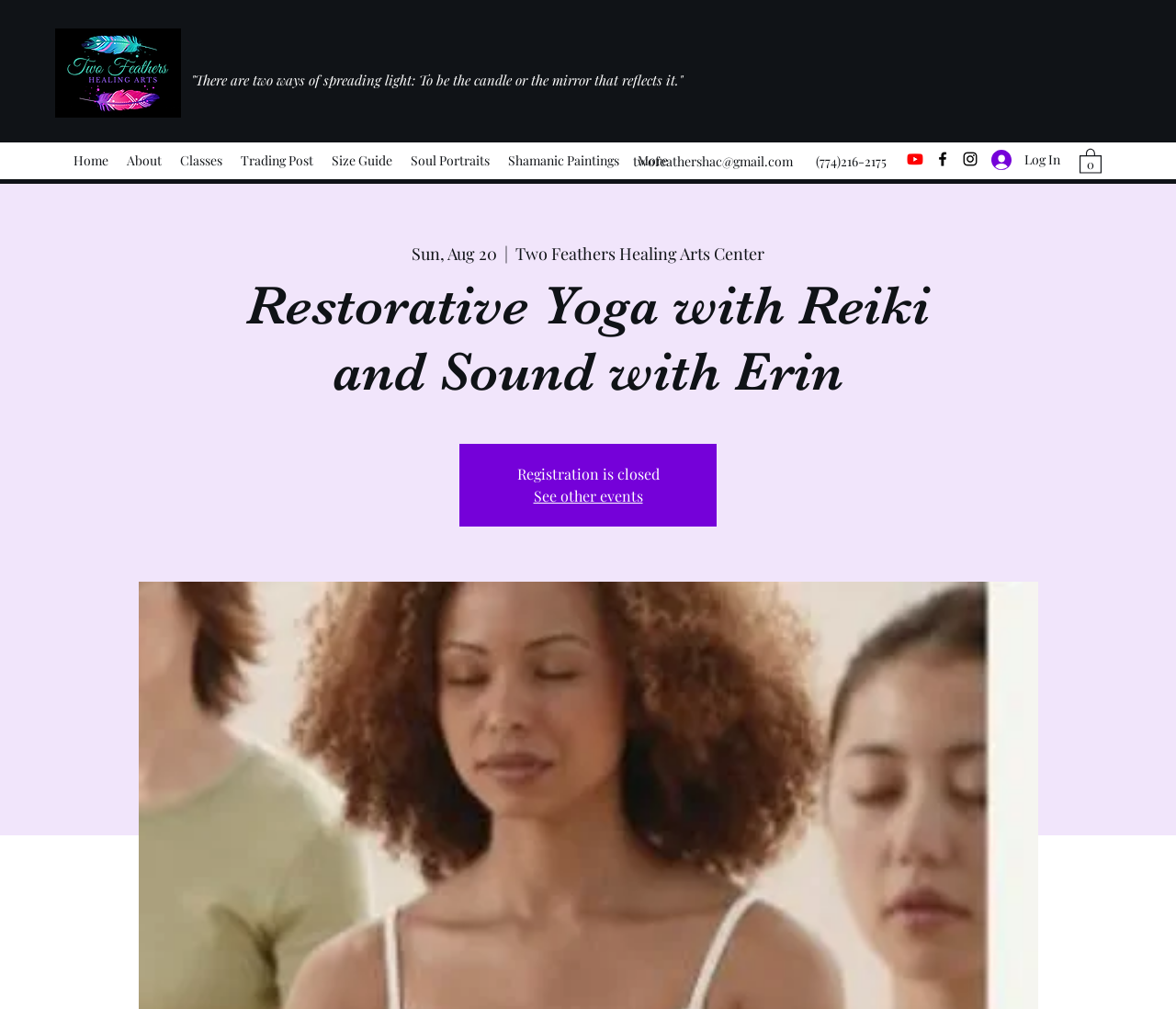Identify the bounding box coordinates for the region to click in order to carry out this instruction: "Log in to the account". Provide the coordinates using four float numbers between 0 and 1, formatted as [left, top, right, bottom].

[0.832, 0.142, 0.912, 0.175]